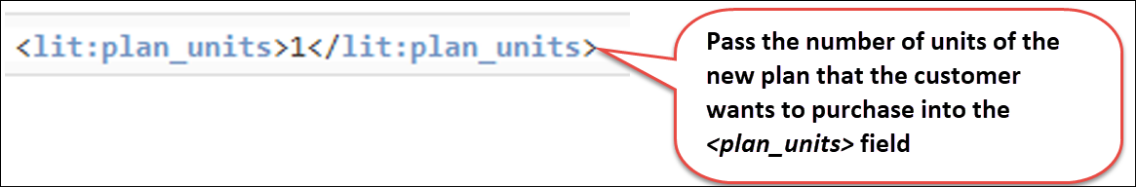What field should the number of units be entered into?
Refer to the screenshot and deliver a thorough answer to the question presented.

According to the speech bubble instruction, the number of units of the new plan that the customer wants to purchase should be passed into the `<plan_units>` field, which is a specific field in the system.